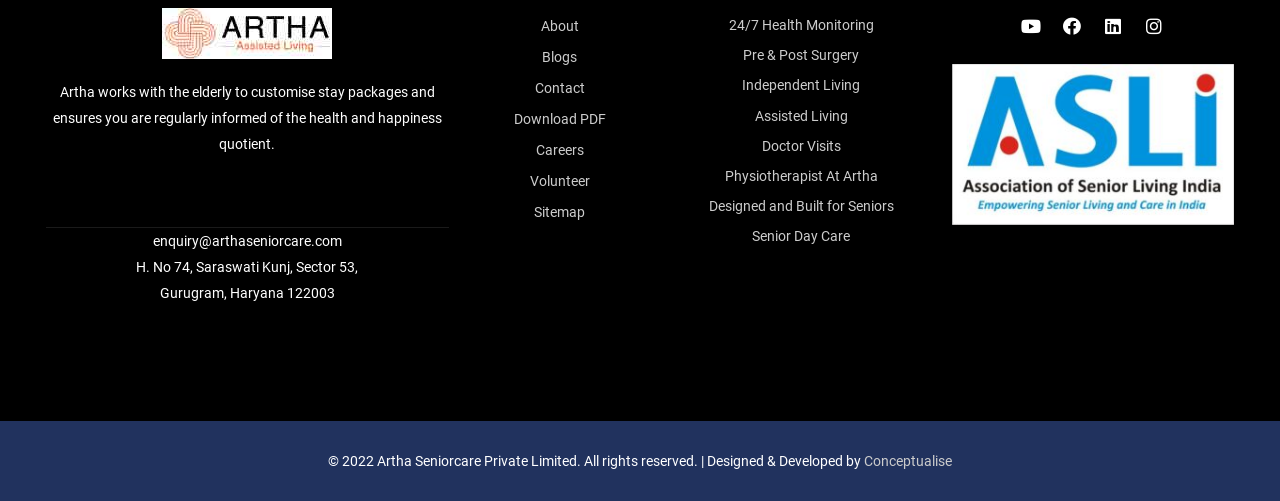Identify the bounding box coordinates of the region that needs to be clicked to carry out this instruction: "Visit the Facebook page". Provide these coordinates as four float numbers ranging from 0 to 1, i.e., [left, top, right, bottom].

[0.824, 0.016, 0.852, 0.088]